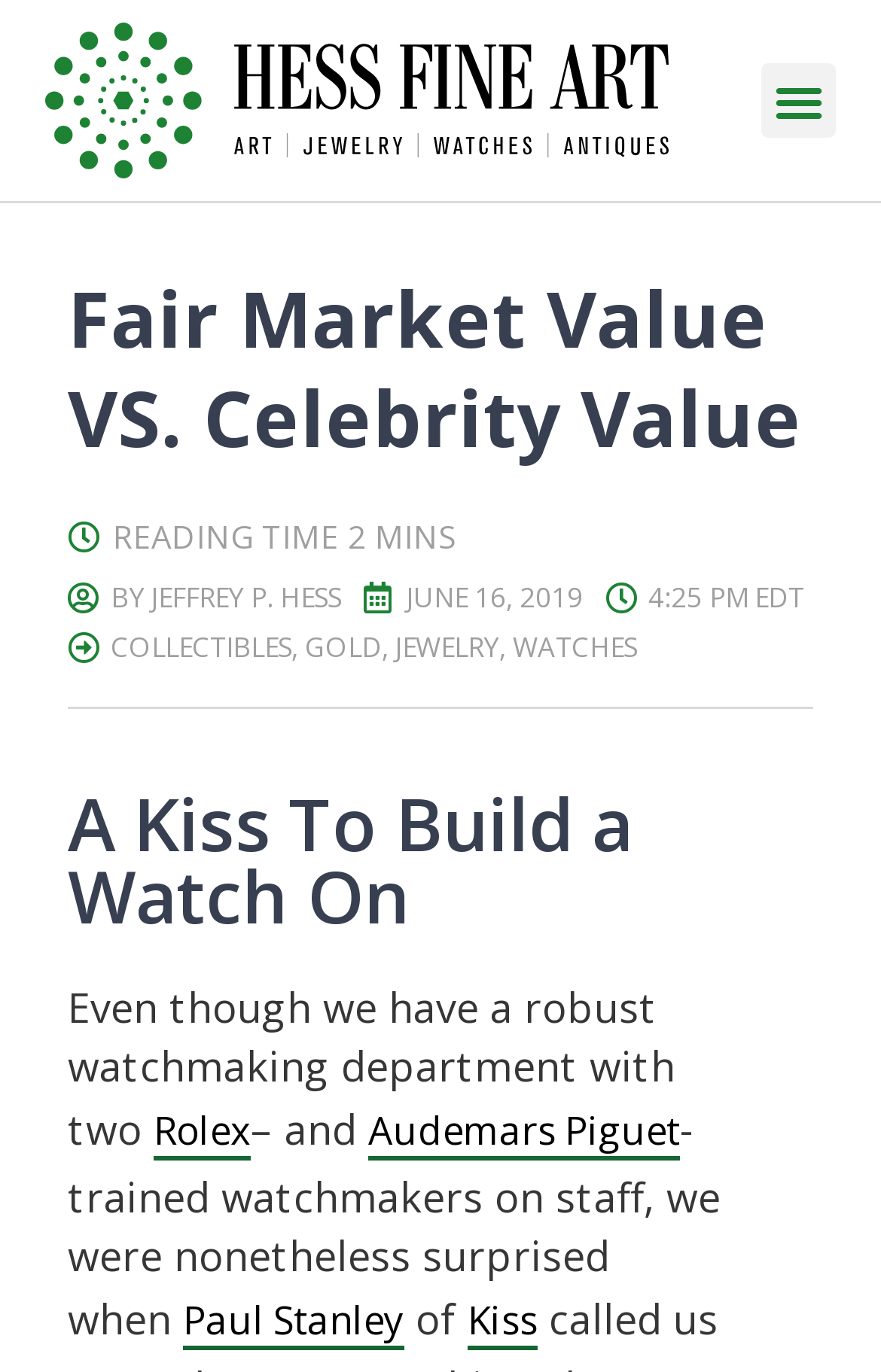Locate the primary heading on the webpage and return its text.

Fair Market Value VS. Celebrity Value